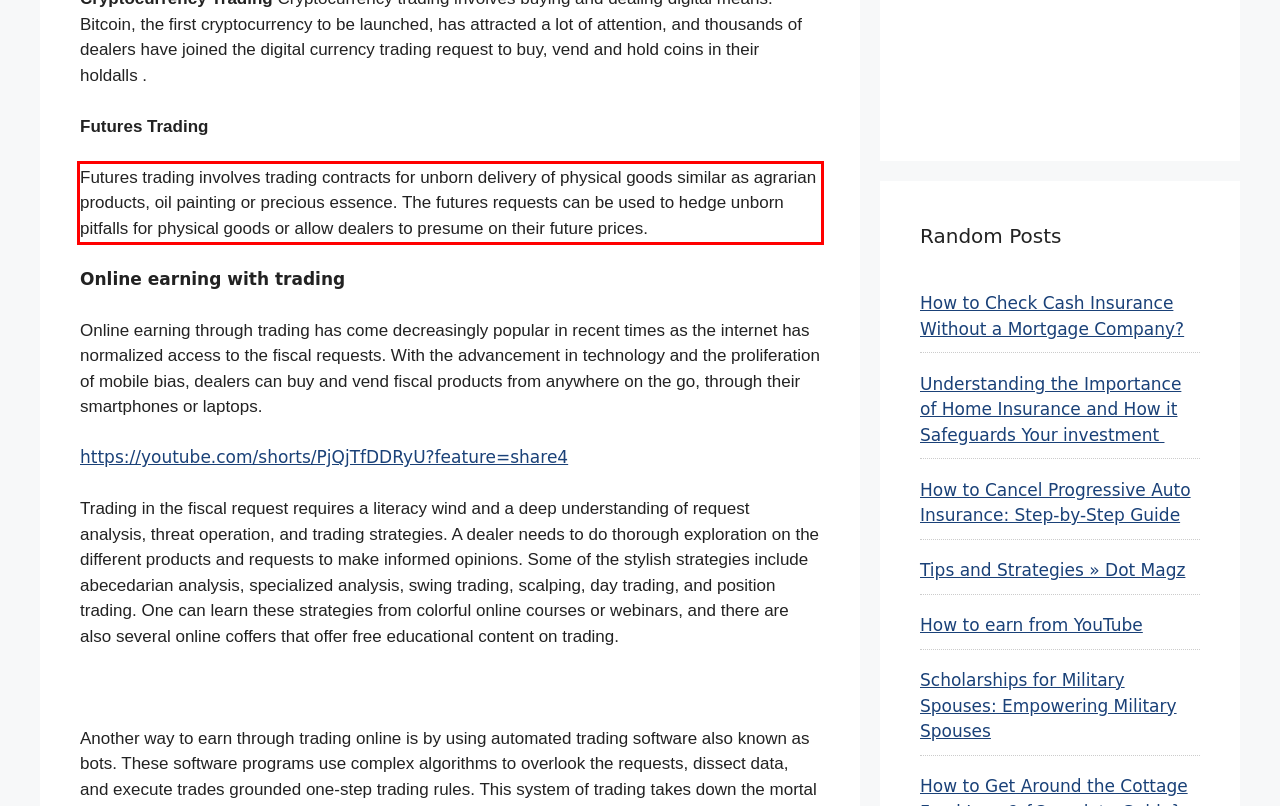Look at the webpage screenshot and recognize the text inside the red bounding box.

Futures trading involves trading contracts for unborn delivery of physical goods similar as agrarian products, oil painting or precious essence. The futures requests can be used to hedge unborn pitfalls for physical goods or allow dealers to presume on their future prices.